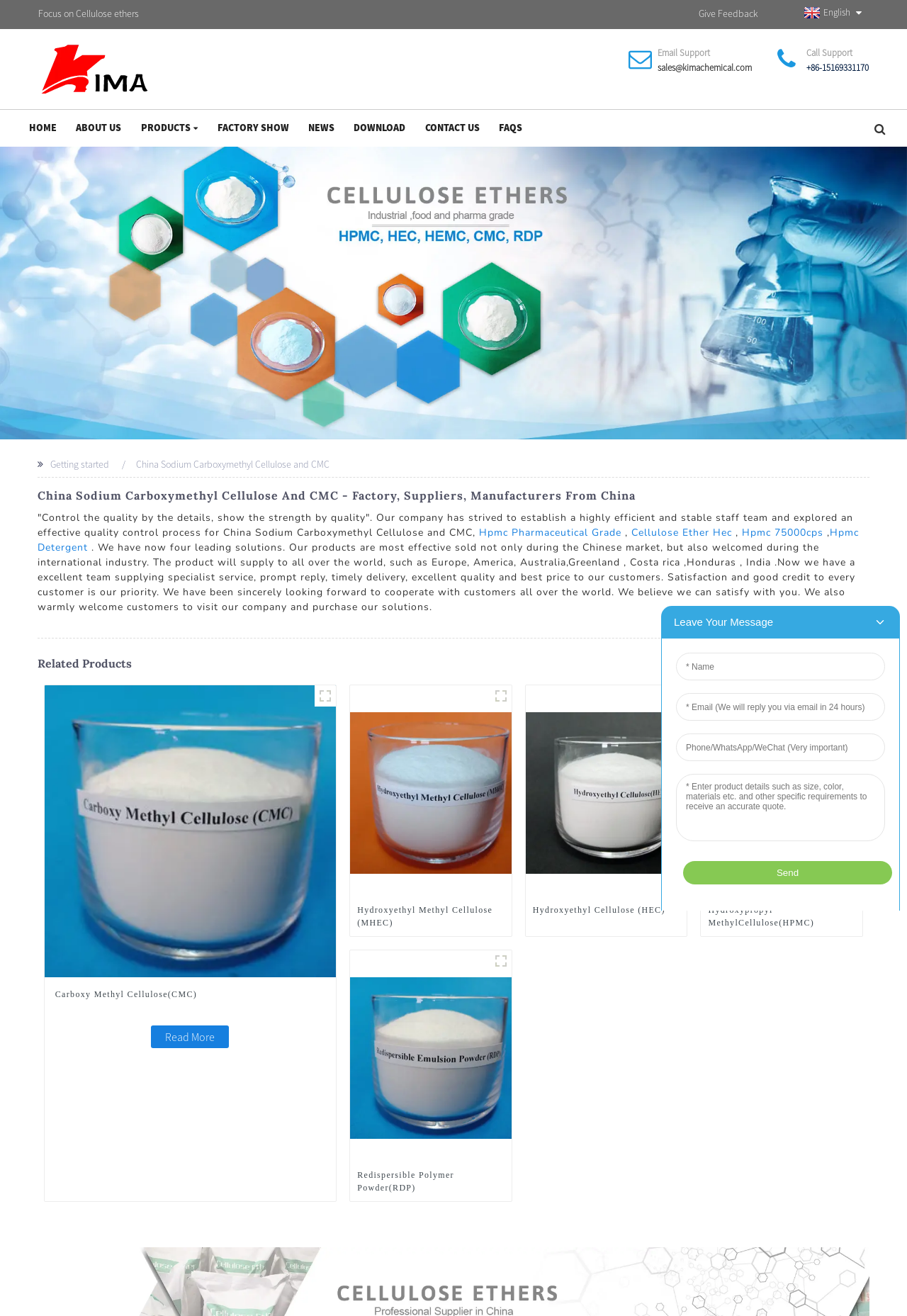Identify the bounding box coordinates for the element you need to click to achieve the following task: "Read more about 'Carboxy Methyl Cellulose(CMC)'". Provide the bounding box coordinates as four float numbers between 0 and 1, in the form [left, top, right, bottom].

[0.167, 0.779, 0.253, 0.796]